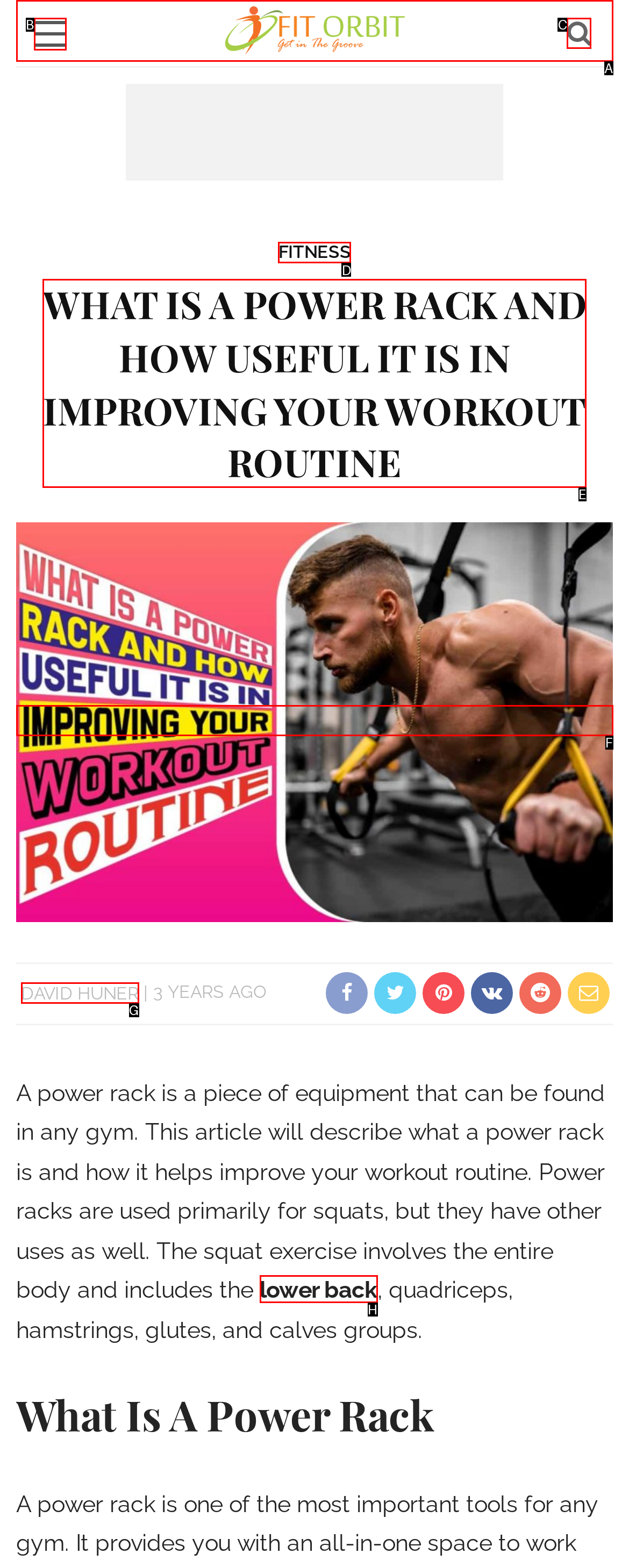Decide which HTML element to click to complete the task: read the article title Provide the letter of the appropriate option.

E